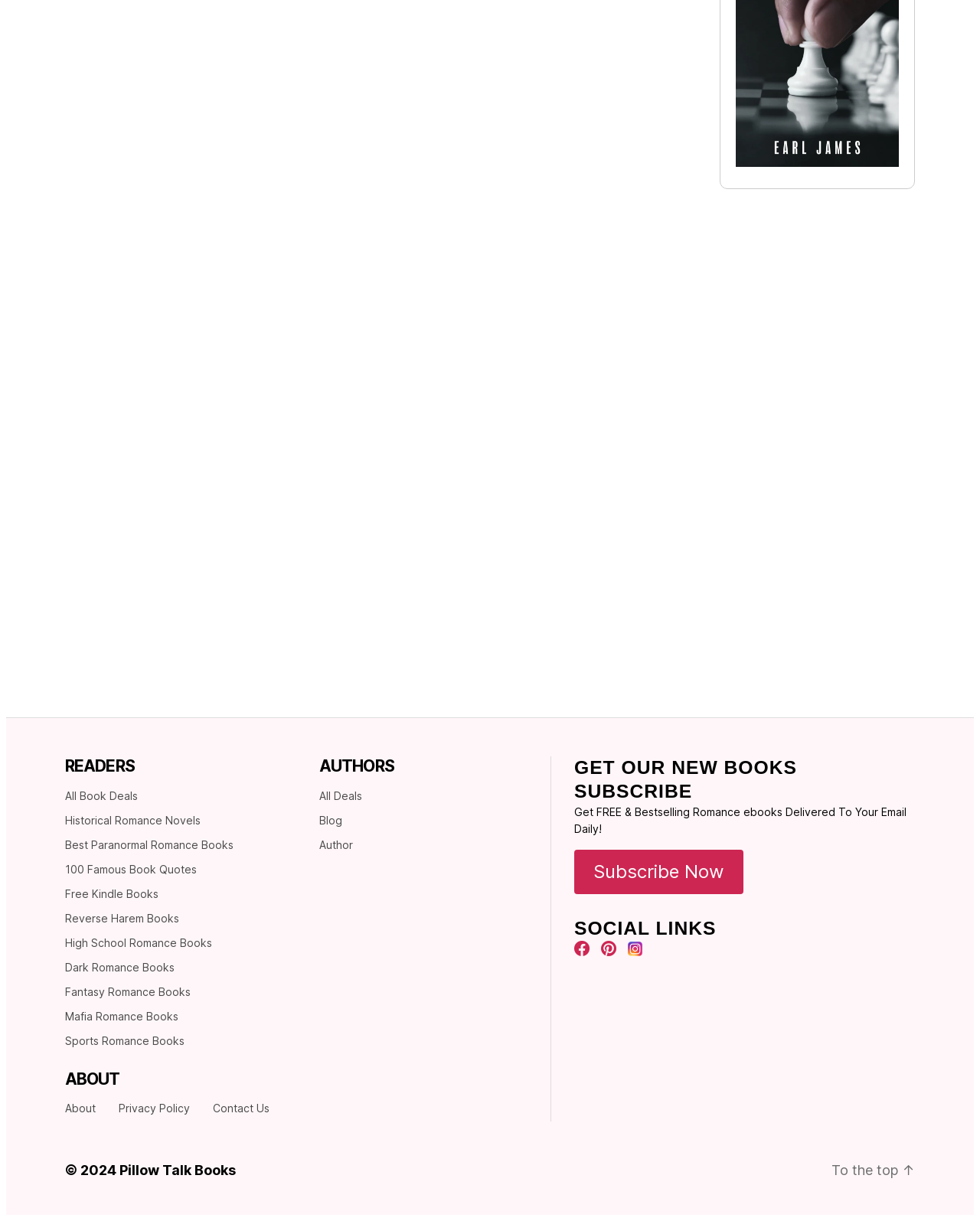Please identify the bounding box coordinates of the area that needs to be clicked to fulfill the following instruction: "Go to the top of the page."

[0.848, 0.73, 0.934, 0.748]